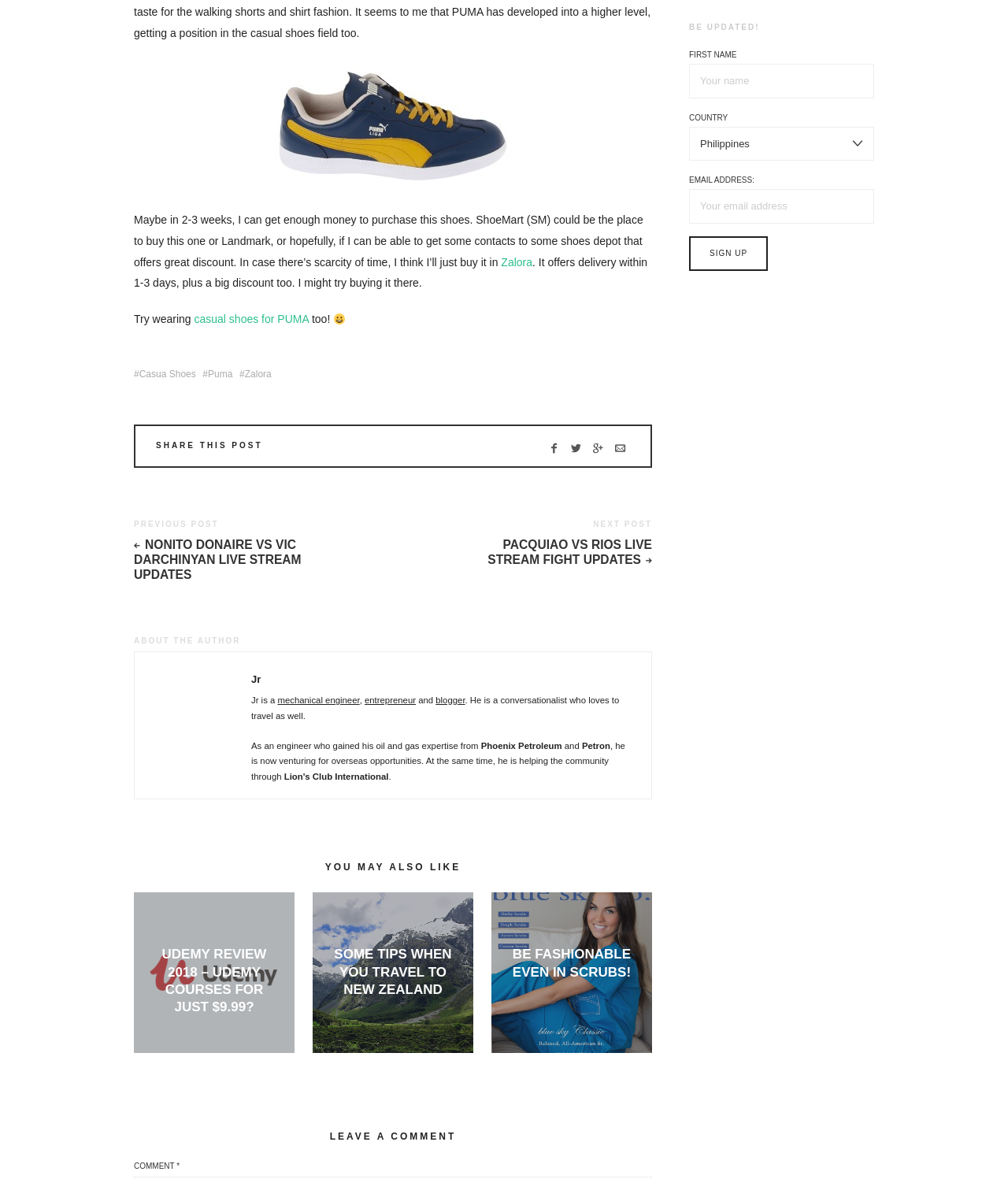Find the bounding box coordinates of the element I should click to carry out the following instruction: "Enter your name in the 'FIRST NAME' field".

[0.684, 0.054, 0.867, 0.083]